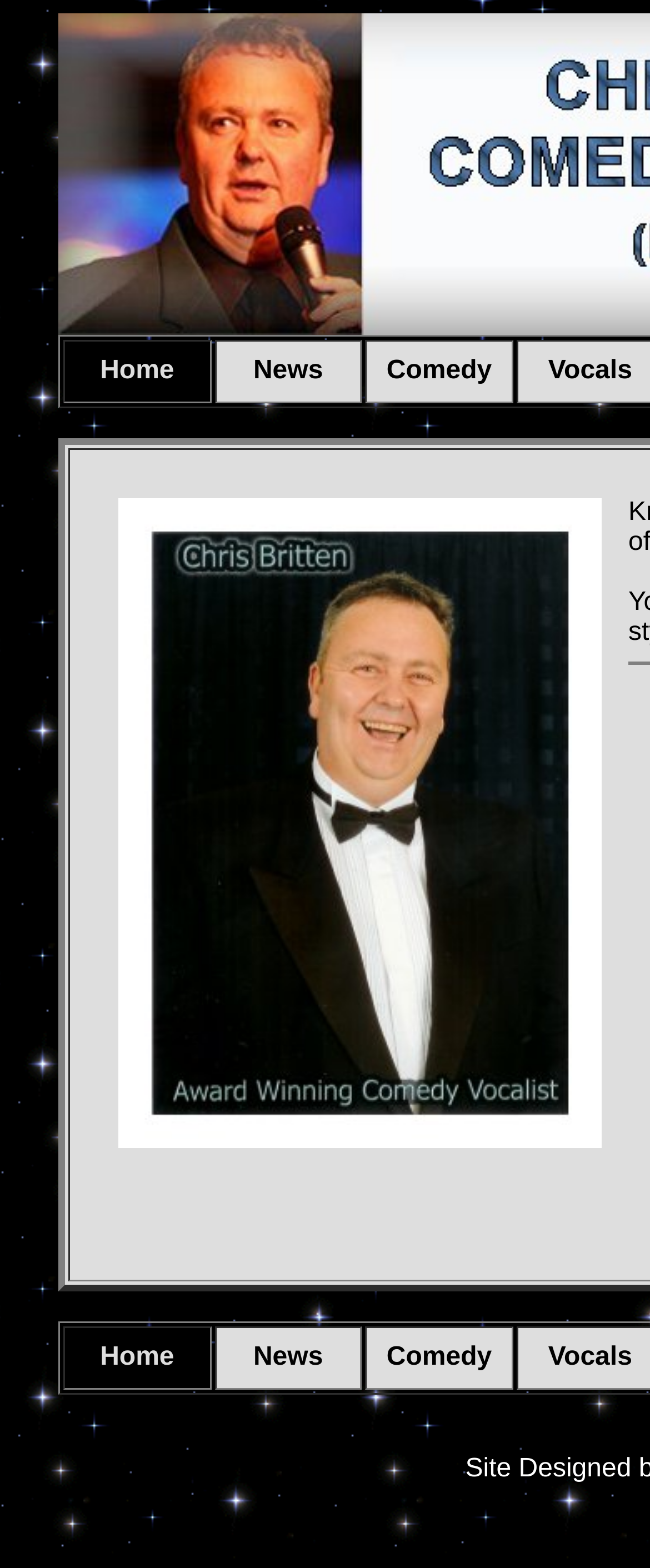Give an extensive and precise description of the webpage.

The webpage is the official website of Chris Britten, a comedian and vocalist. At the top of the page, there is a navigation menu with four main sections: Home, News, Comedy, and Vocals. Each section is represented by a link, and they are aligned horizontally across the top of the page.

Below the navigation menu, there is a large image of Chris Britten, taking up most of the width of the page. The image is centered and positioned near the top of the page.

At the bottom of the page, there is a duplicate navigation menu, identical to the one at the top. This menu is positioned near the bottom of the page, with the same four sections: Home, News, Comedy, and Vocals.

There are no other visible elements or content on the page, aside from the navigation menus and the image of Chris Britten.